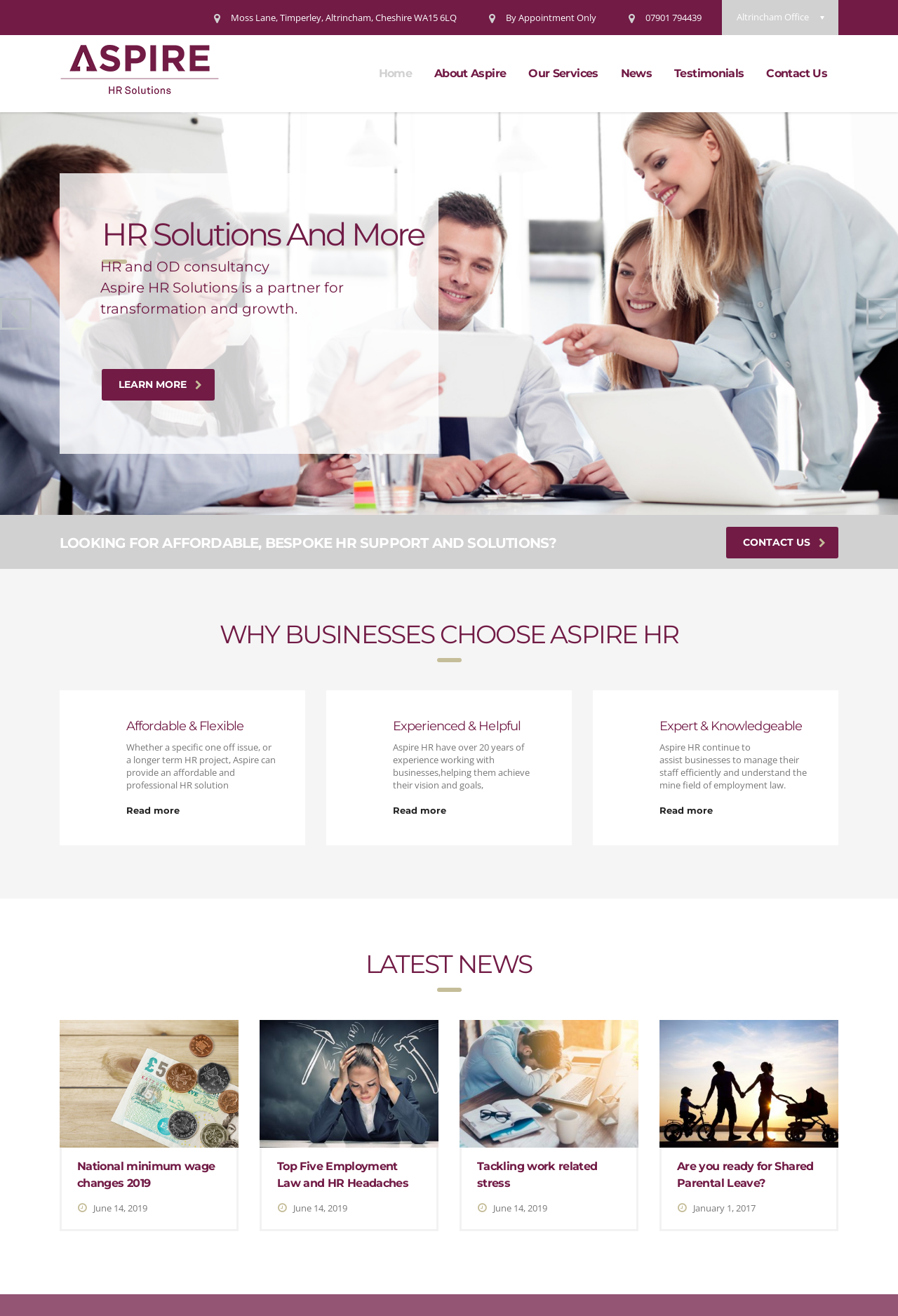What is the phone number of Aspire HR Solutions?
Provide a one-word or short-phrase answer based on the image.

07901 794439